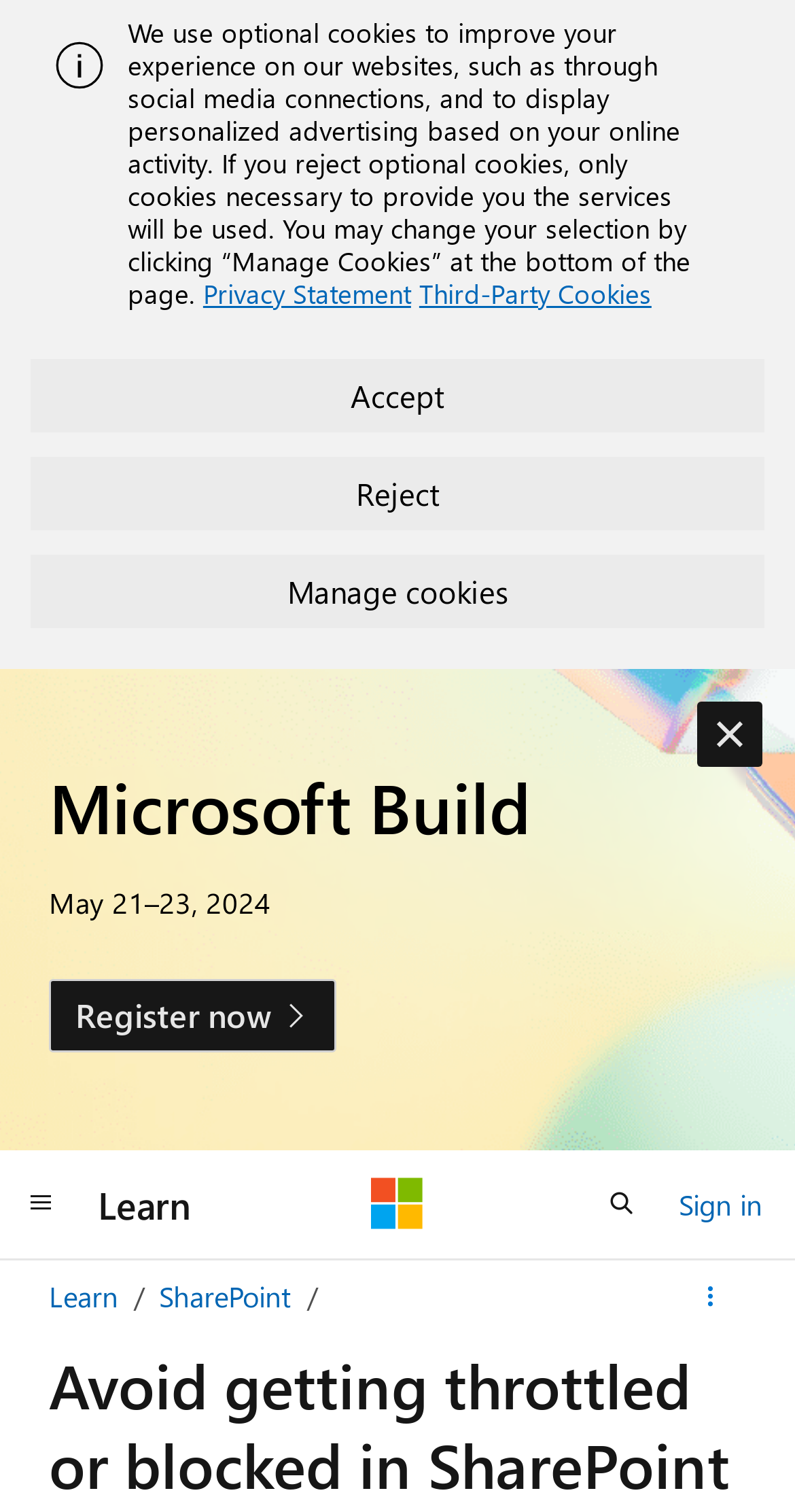Determine the bounding box coordinates for the UI element matching this description: "aria-label="Global navigation" title="Global navigation"".

[0.0, 0.772, 0.103, 0.821]